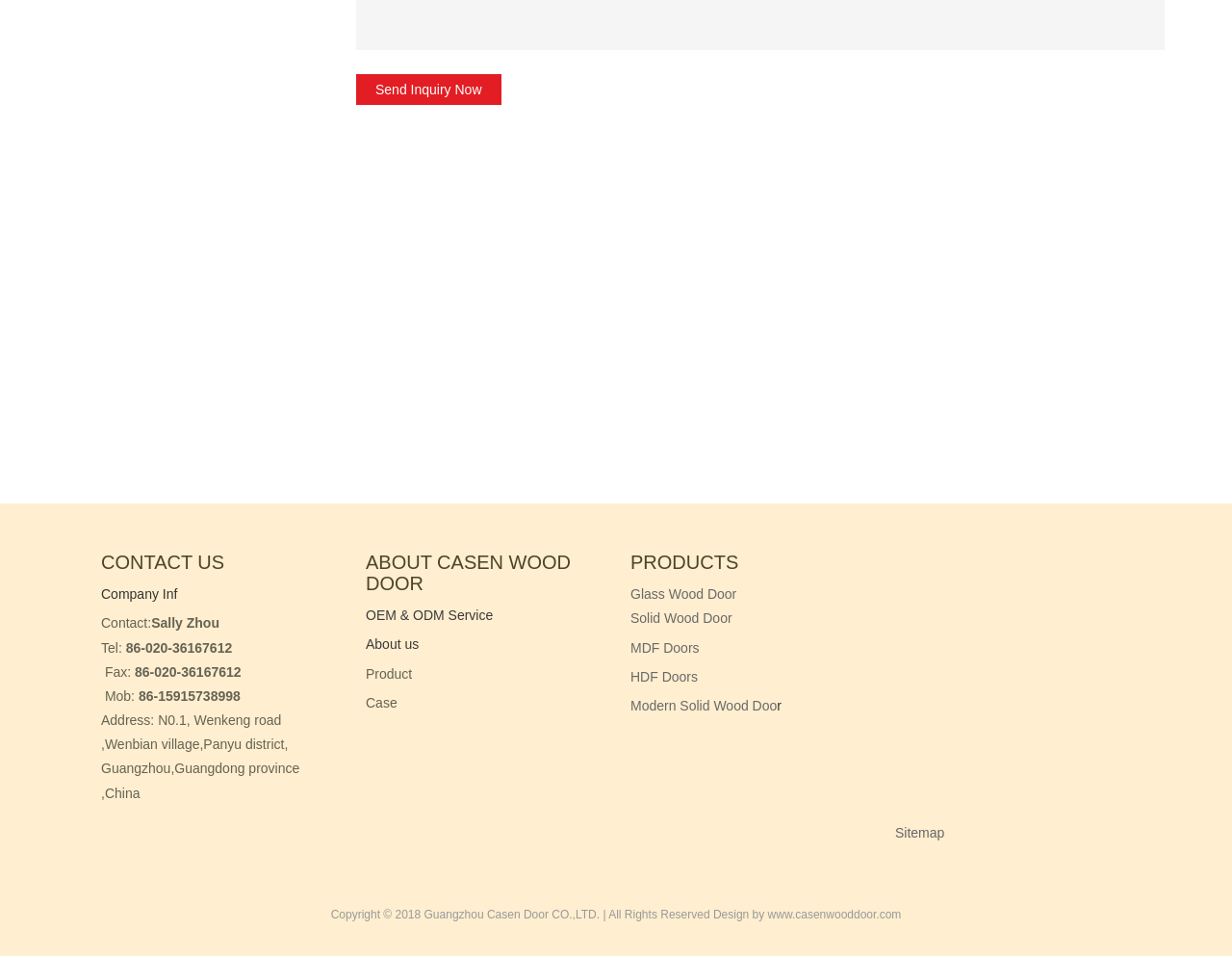Locate the UI element described by MDF Doors and provide its bounding box coordinates. Use the format (top-left x, top-left y, bottom-right x, bottom-right y) with all values as floating point numbers between 0 and 1.

[0.512, 0.669, 0.568, 0.685]